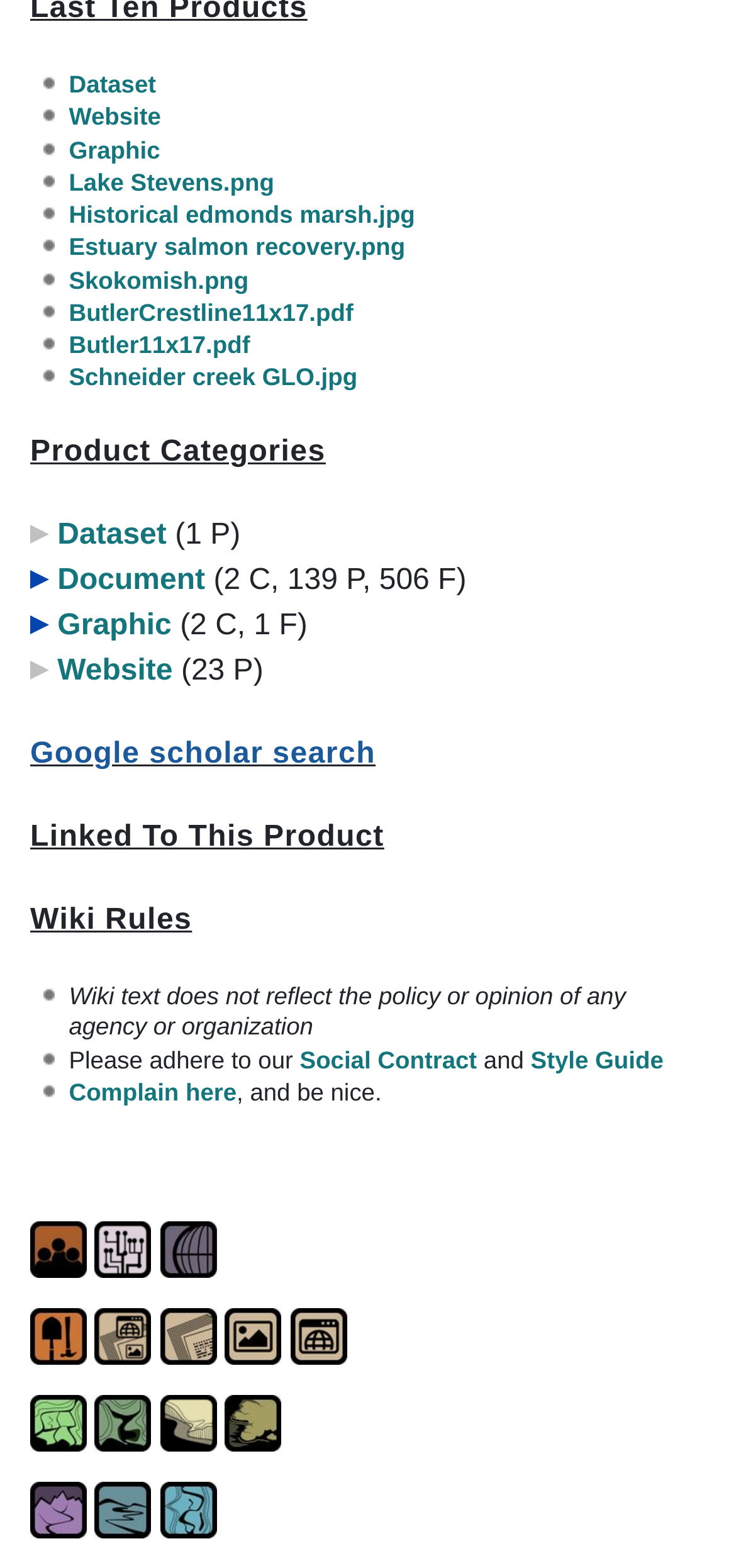Determine the bounding box coordinates of the region that needs to be clicked to achieve the task: "View Graphic".

[0.078, 0.389, 0.233, 0.41]